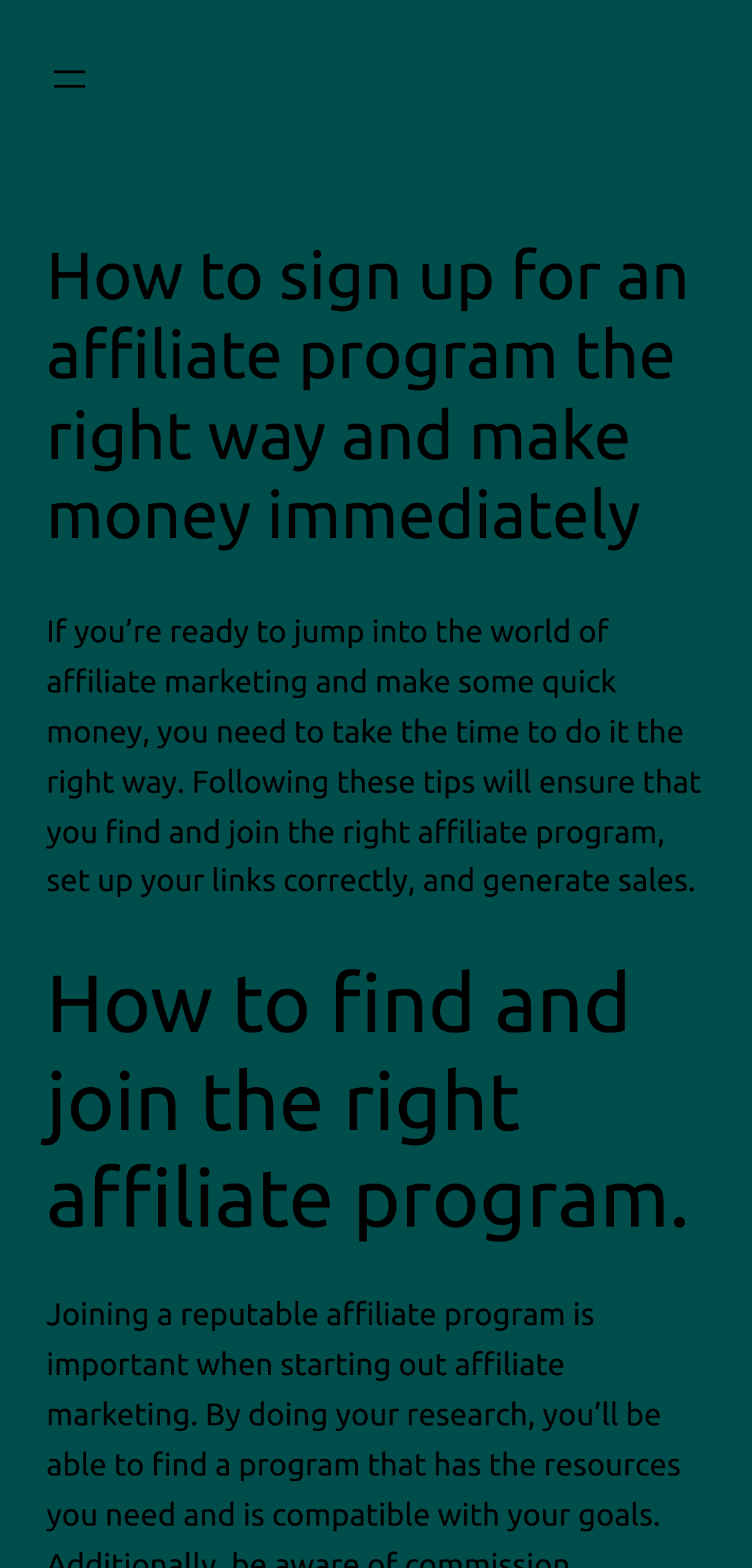Highlight the bounding box of the UI element that corresponds to this description: "aria-label="Open menu"".

[0.062, 0.035, 0.123, 0.065]